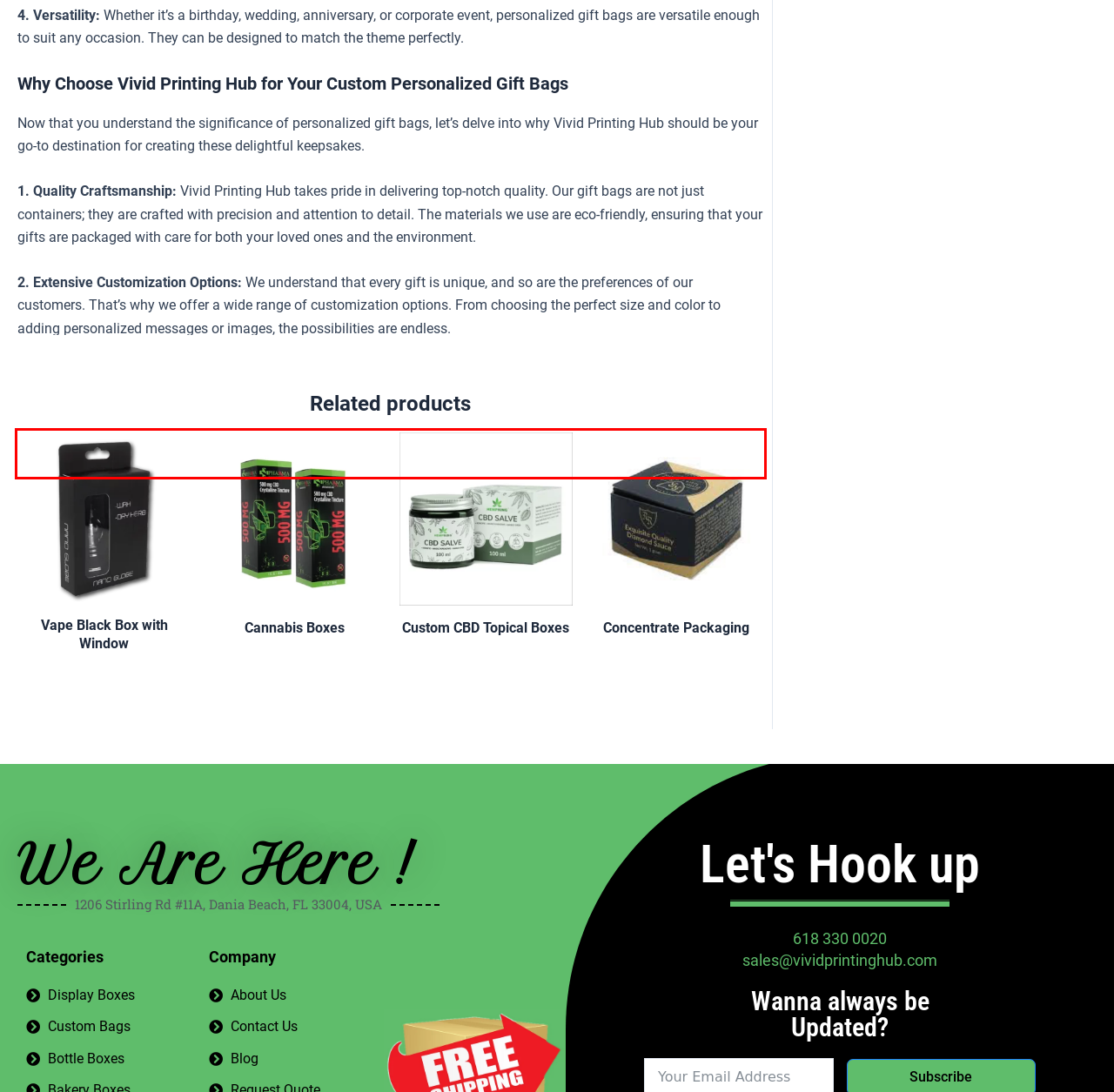Inspect the webpage screenshot that has a red bounding box and use OCR technology to read and display the text inside the red bounding box.

4. Quick Turnaround: We understand that sometimes you need your personalized gift bags in a hurry. Our quick turnaround times ensure that you receive your bags when you need them, without sacrificing quality.